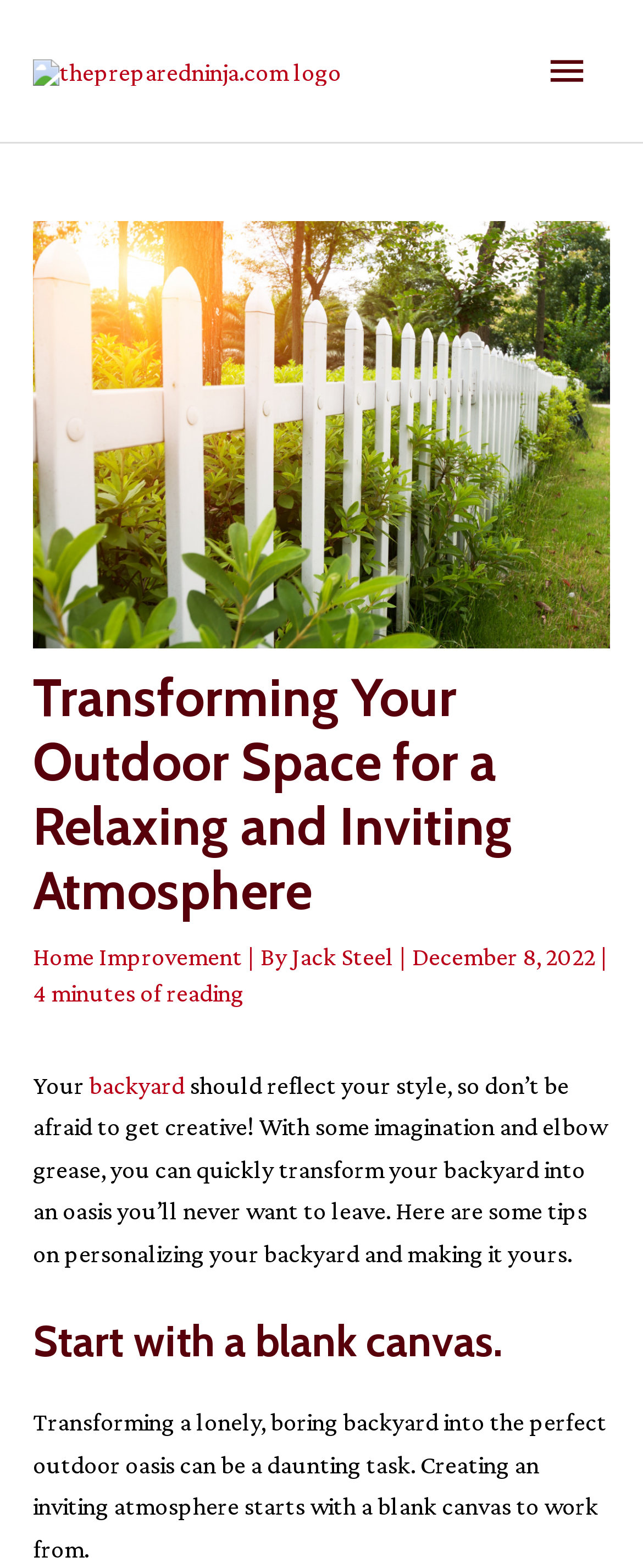Using the provided element description "Jack Steel", determine the bounding box coordinates of the UI element.

[0.454, 0.6, 0.621, 0.618]